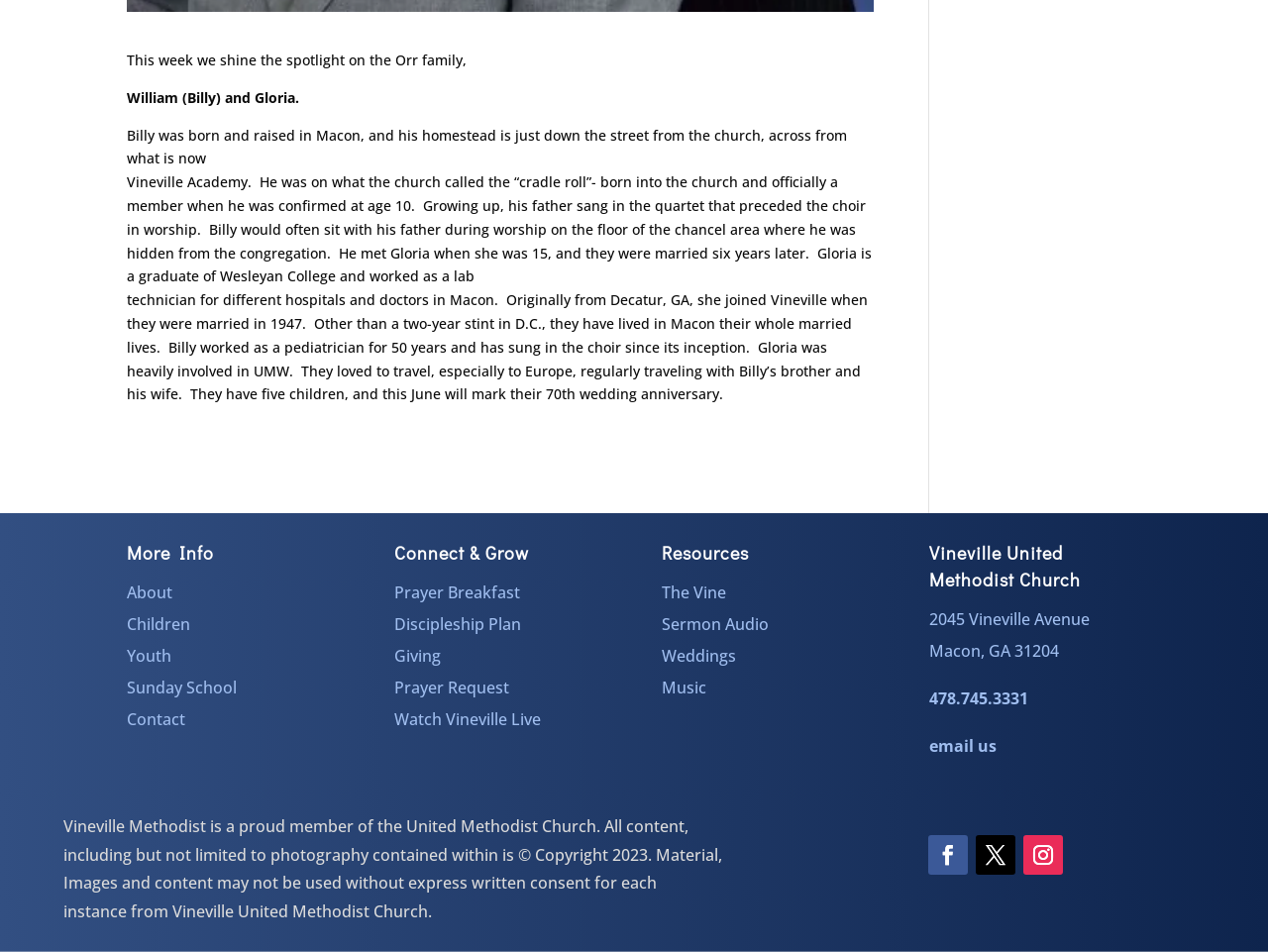Locate the coordinates of the bounding box for the clickable region that fulfills this instruction: "Click on 'The Vine'".

[0.522, 0.611, 0.573, 0.634]